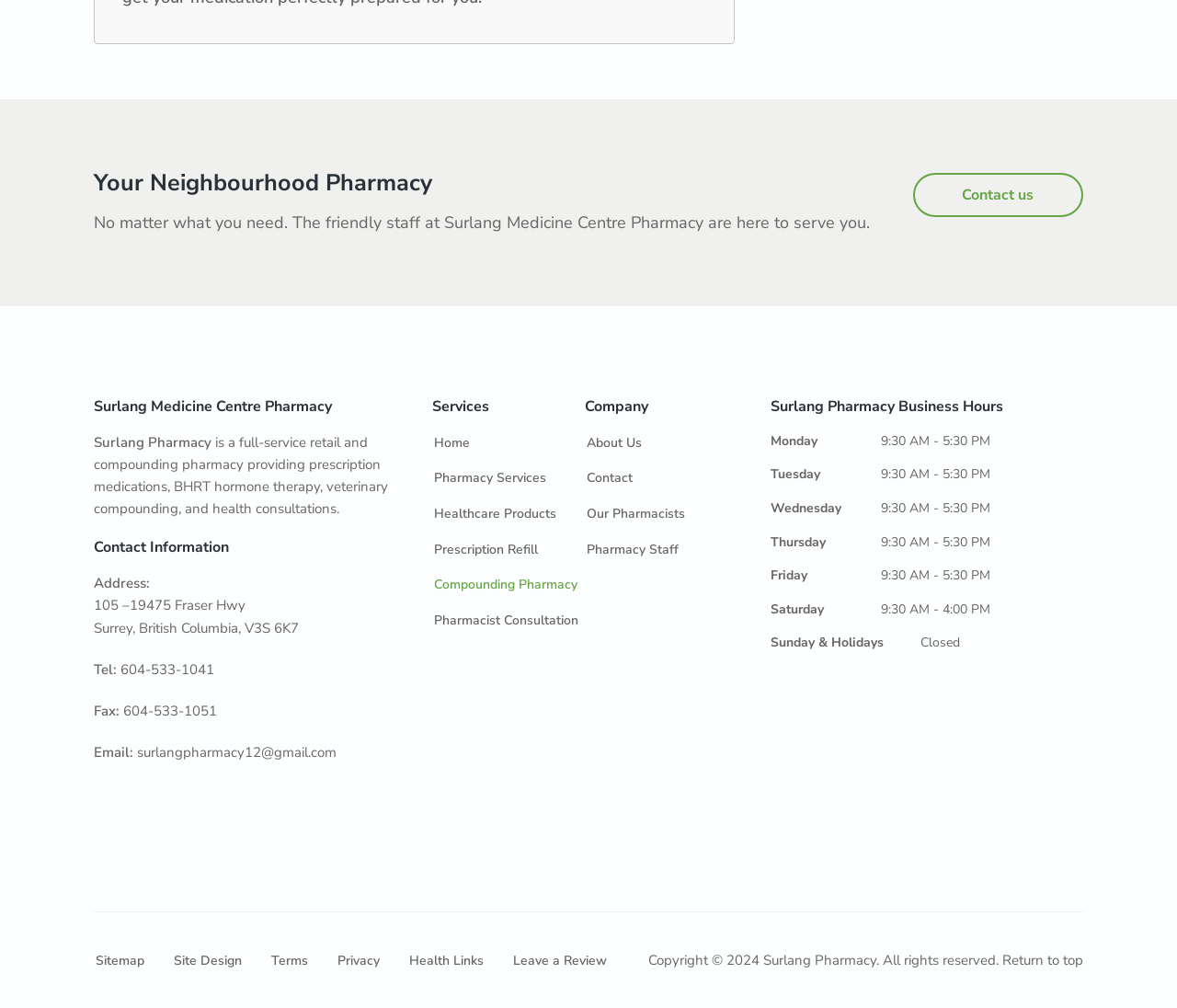What services does the pharmacy offer? Examine the screenshot and reply using just one word or a brief phrase.

Prescription medications, BHRT hormone therapy, etc.